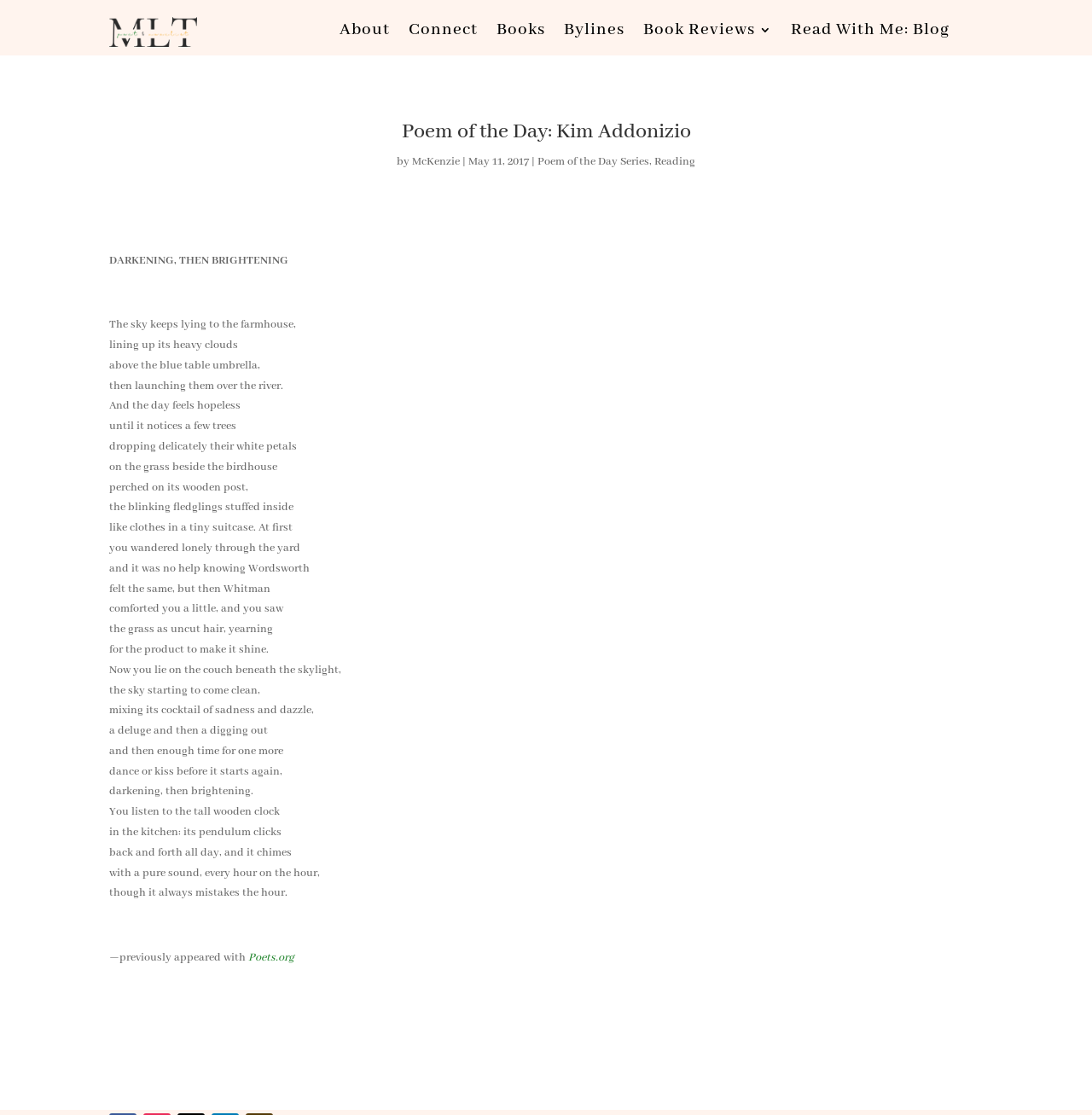Could you find the bounding box coordinates of the clickable area to complete this instruction: "Click on the 'About' link"?

[0.311, 0.021, 0.357, 0.038]